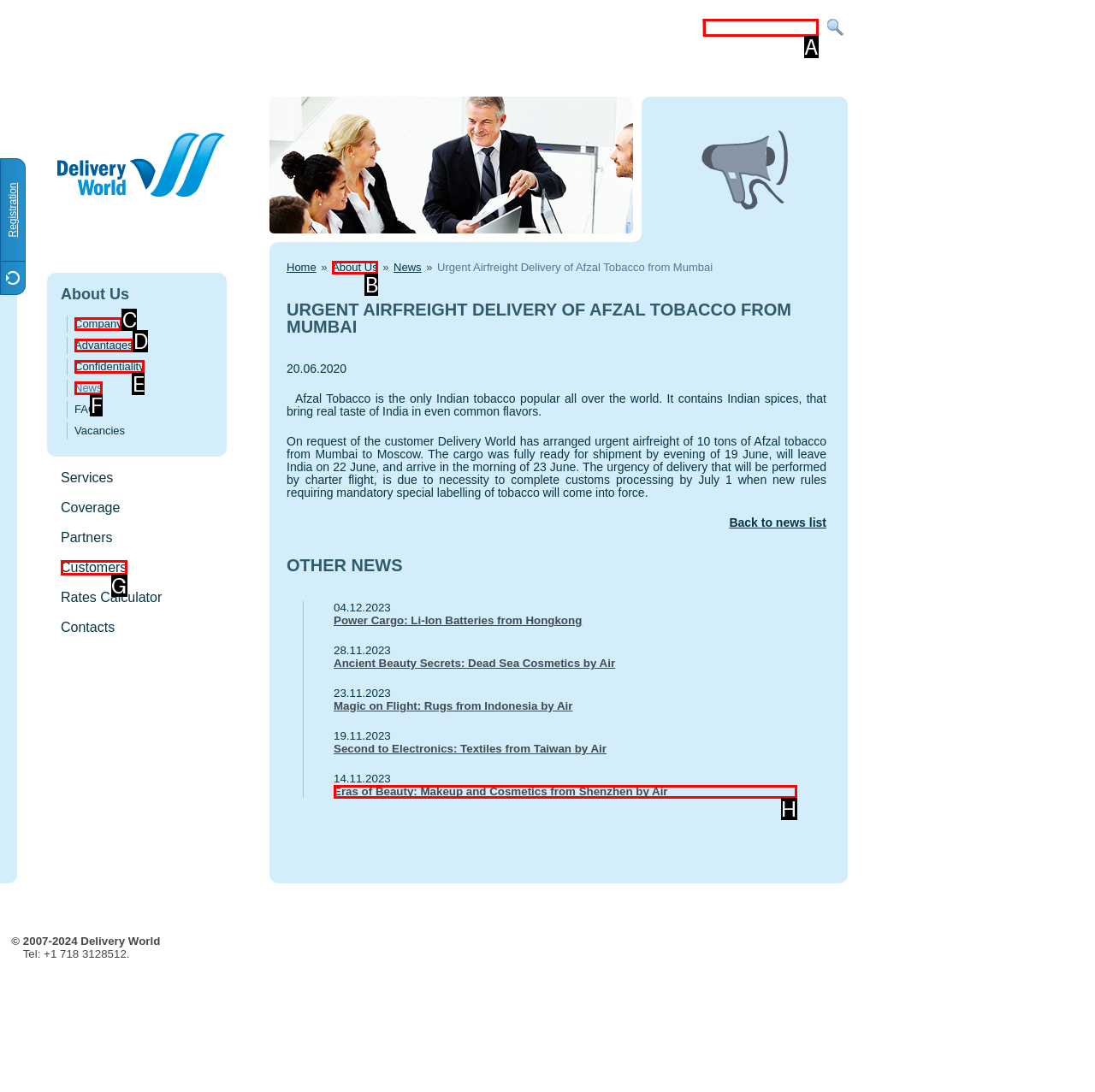Choose the HTML element that best fits the given description: Advantages. Answer by stating the letter of the option.

D